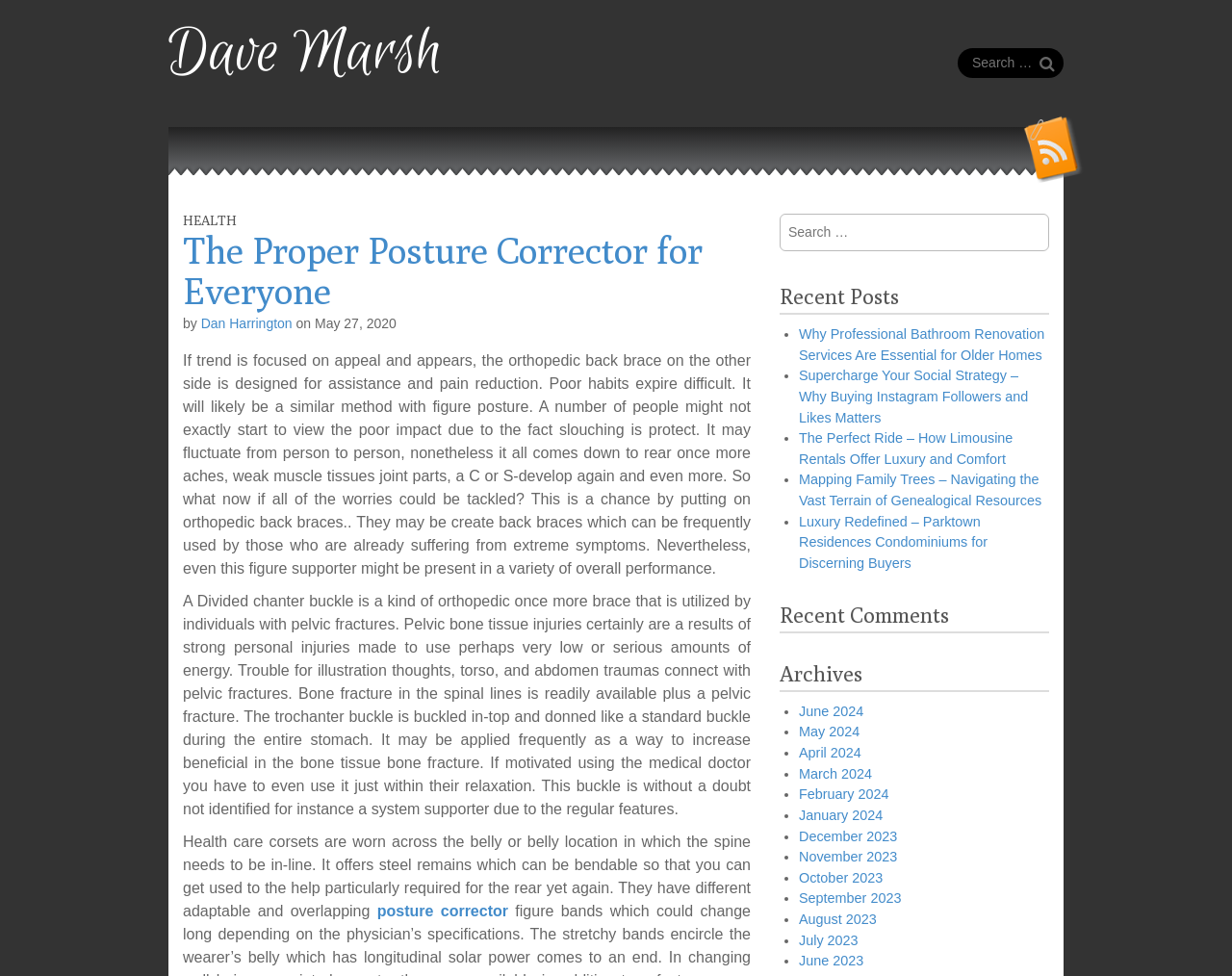Given the description of a UI element: "Dan Harrington", identify the bounding box coordinates of the matching element in the webpage screenshot.

[0.163, 0.323, 0.237, 0.339]